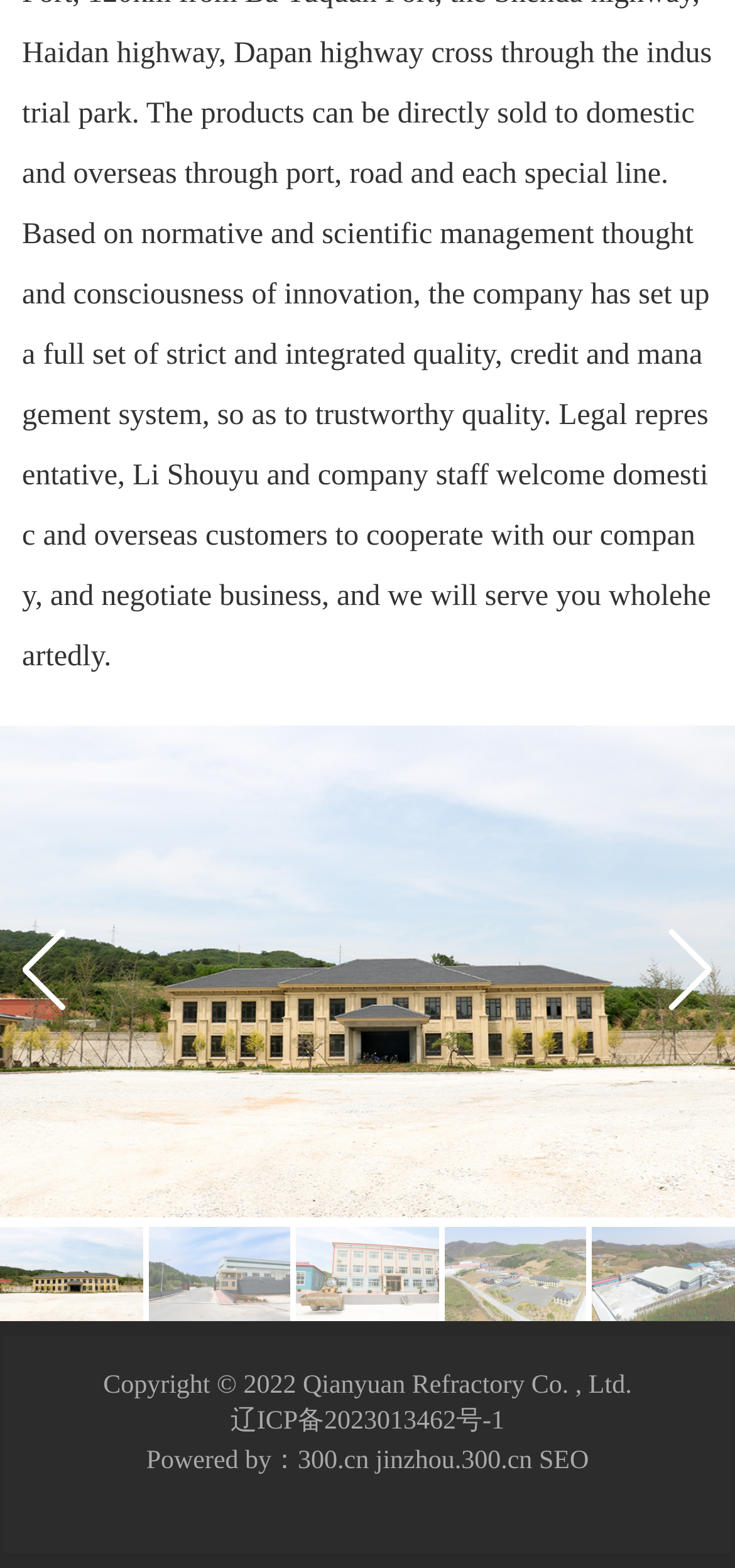What is the company's quality management approach?
Please give a detailed answer to the question using the information shown in the image.

Based on the StaticText element with ID 51, the company has set up a full set of strict and integrated quality, credit and management system, which is based on normative and scientific management thought and consciousness of innovation.